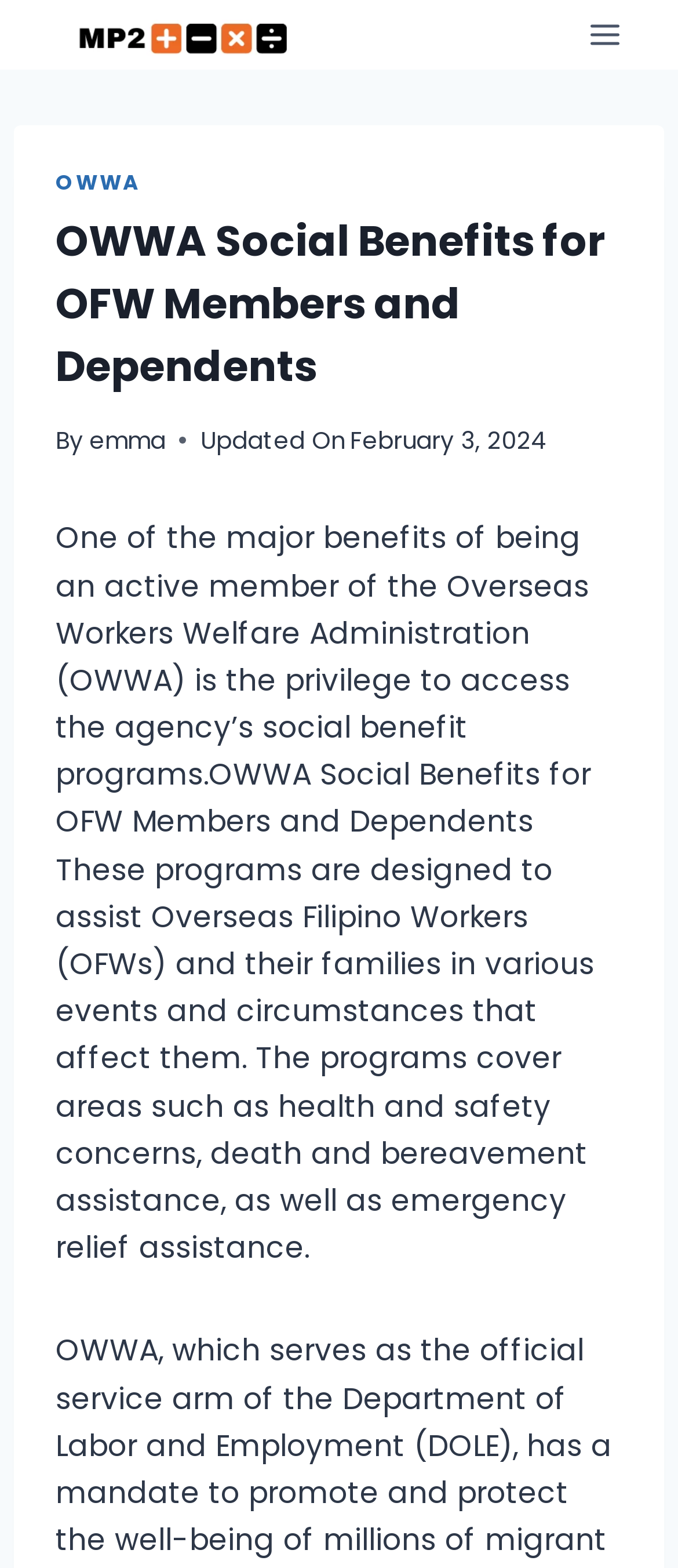Give a one-word or short phrase answer to this question: 
Who is the author of the article?

emma